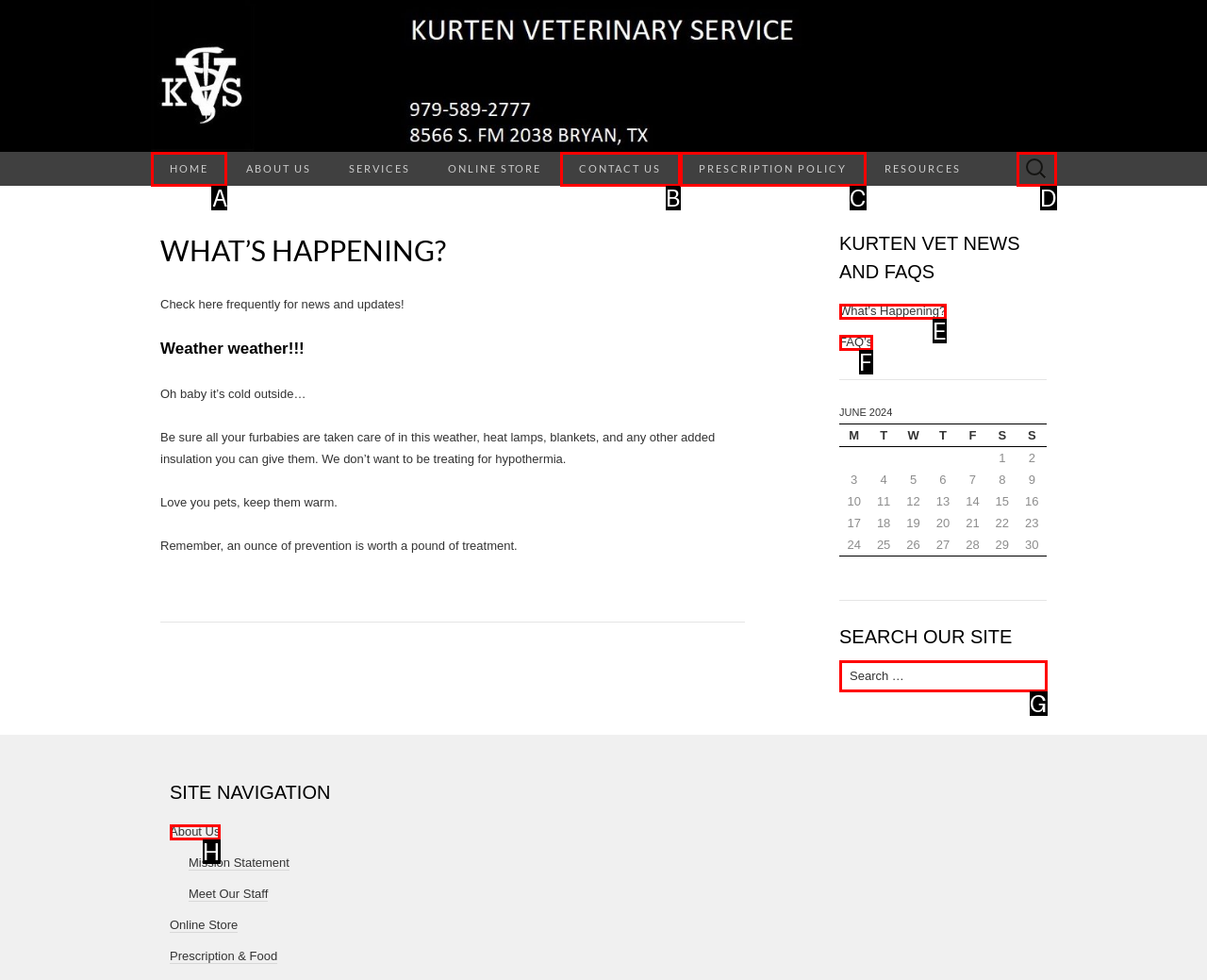What is the letter of the UI element you should click to Click on the HOME link? Provide the letter directly.

A